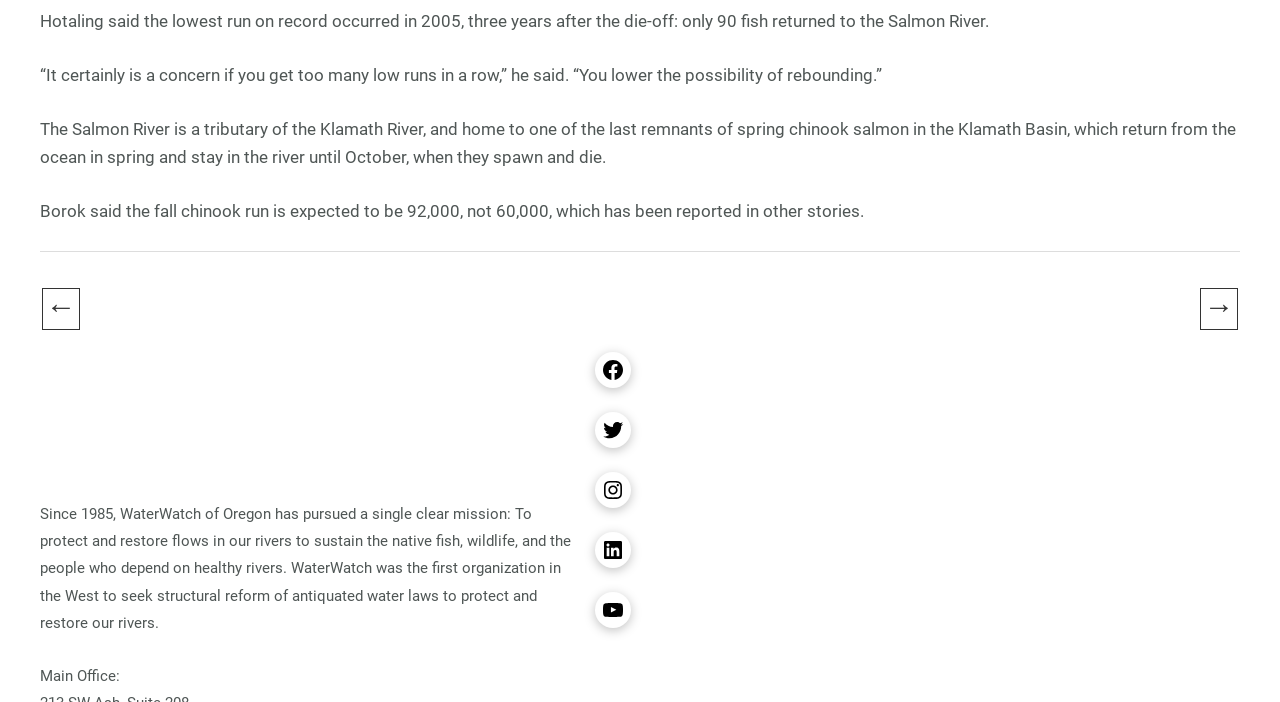What is the mission of WaterWatch of Oregon?
Kindly answer the question with as much detail as you can.

According to the text, WaterWatch of Oregon has pursued a single clear mission since 1985: To protect and restore flows in our rivers to sustain the native fish, wildlife, and the people who depend on healthy rivers.